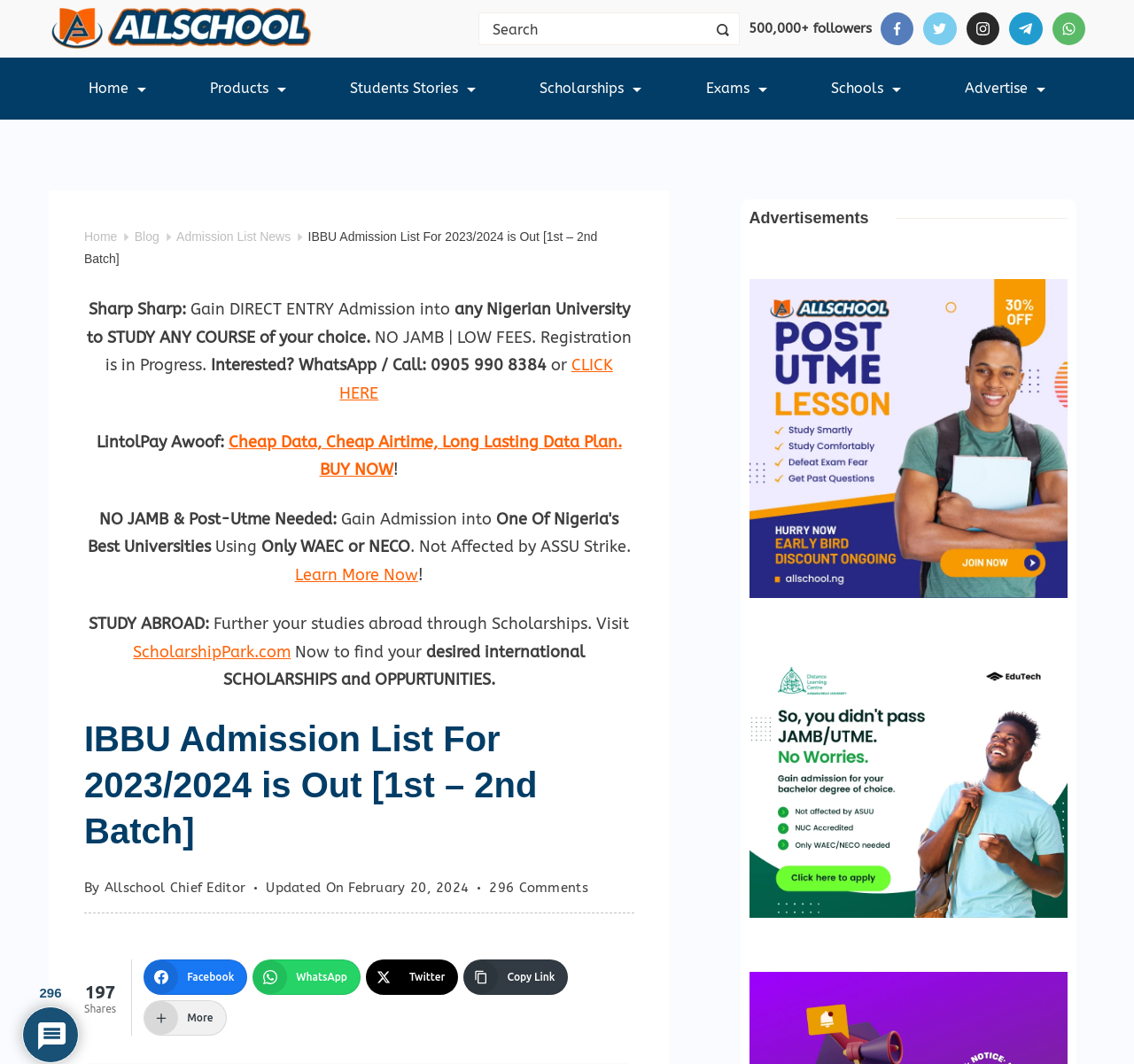Please find the bounding box coordinates in the format (top-left x, top-left y, bottom-right x, bottom-right y) for the given element description. Ensure the coordinates are floating point numbers between 0 and 1. Description: Admission List News

[0.156, 0.216, 0.256, 0.229]